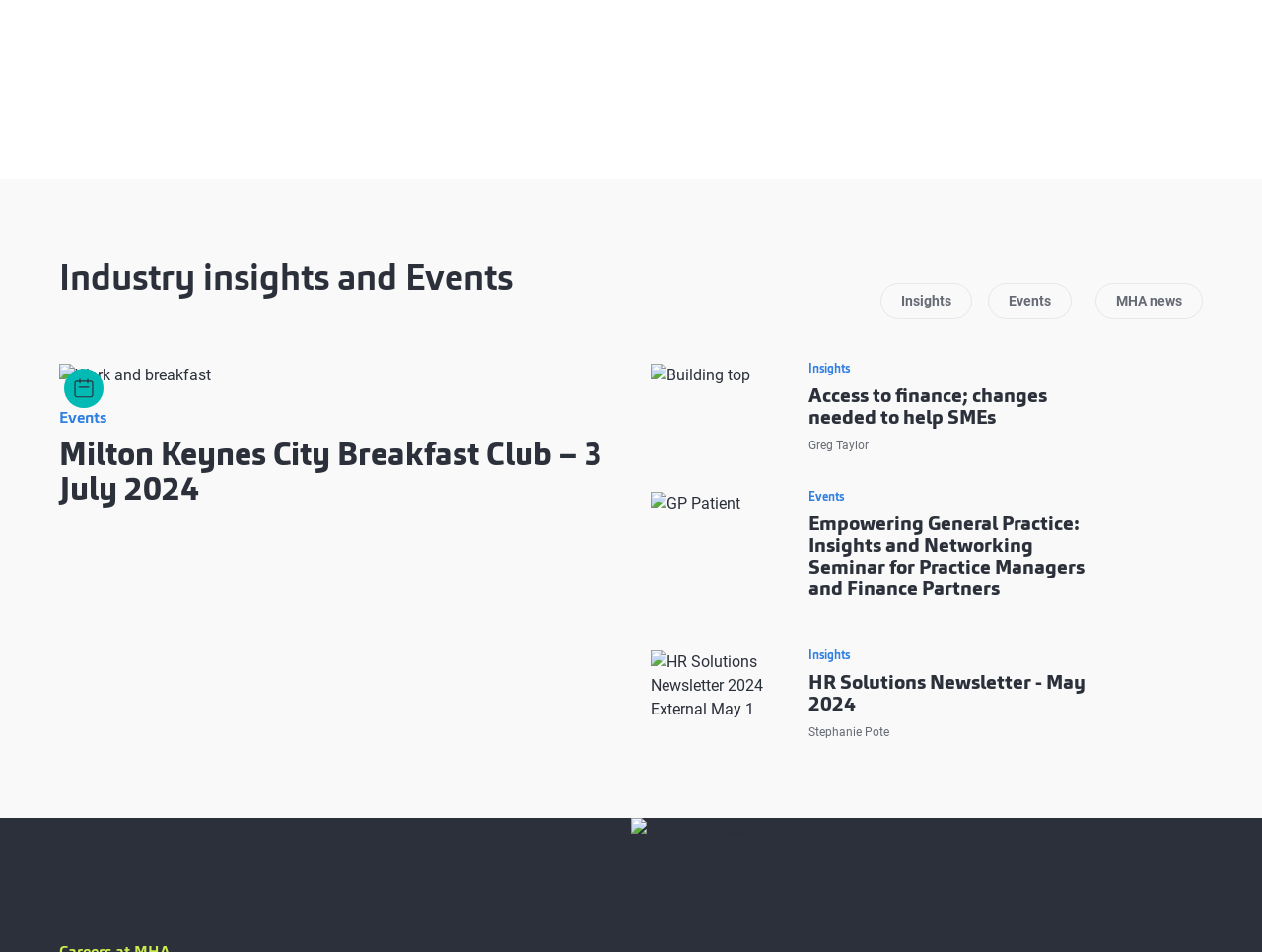What is the name of the newsletter in May 2024?
Please respond to the question with a detailed and well-explained answer.

I found the answer by looking at the link with the text 'HR Solutions Newsletter 2024 External May 1 Insights HR Solutions Newsletter - May 2024 Stephanie Pote' and extracting the newsletter name from it.